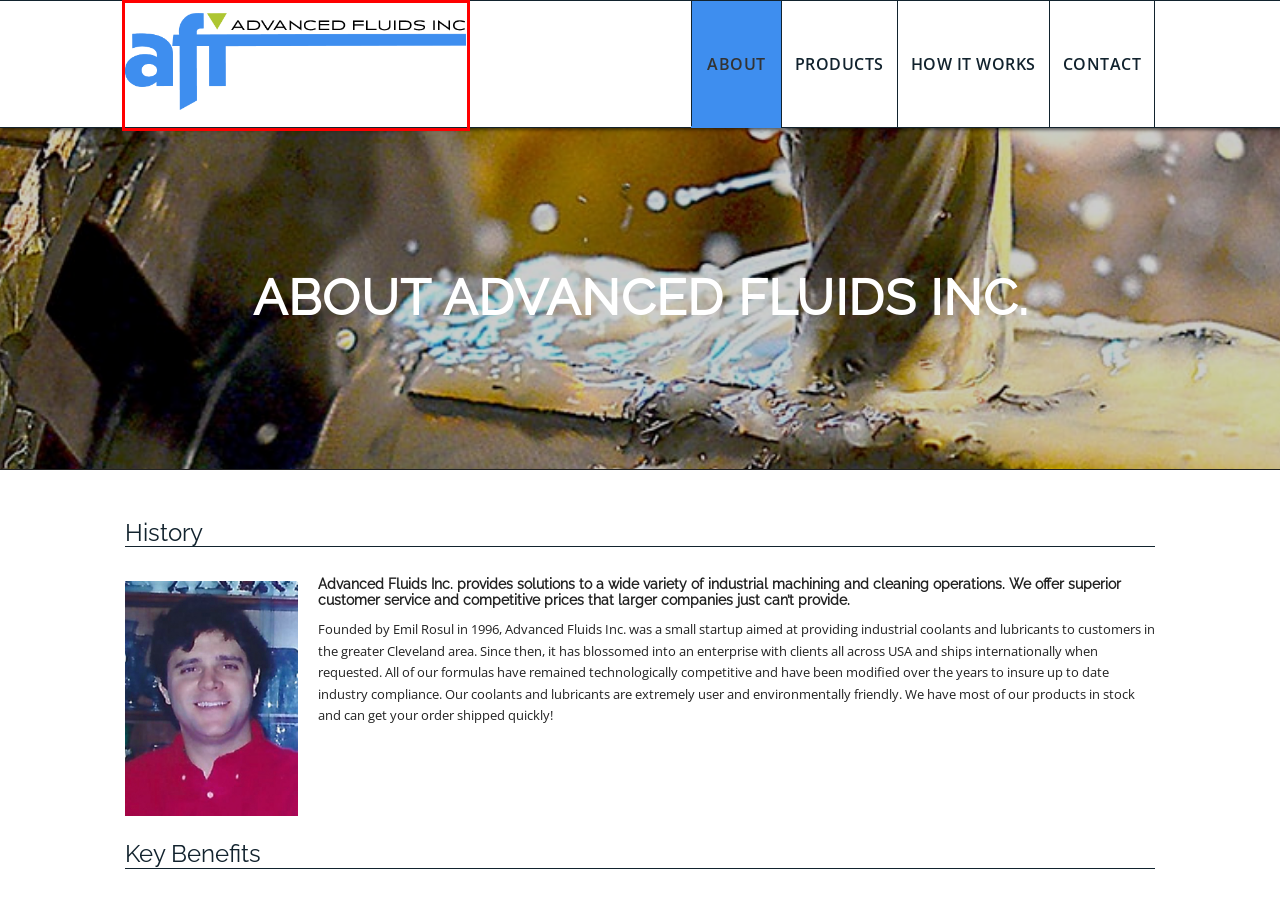View the screenshot of the webpage containing a red bounding box around a UI element. Select the most fitting webpage description for the new page shown after the element in the red bounding box is clicked. Here are the candidates:
A. Additives - Advanced Fluids, Inc.
B. Products - Advanced Fluids, Inc.
C. Industries - Advanced Fluids, Inc.
D. Website Design & Marketing | Dynamics Online
E. Contact - Advanced Fluids, Inc.
F. Manufacturers of Specialty Metalworking Fluids - Advanced Fluids, Inc.
G. Metal Removal & Forming - Advanced Fluids, Inc.
H. Lubricants - Advanced Fluids, Inc.

F